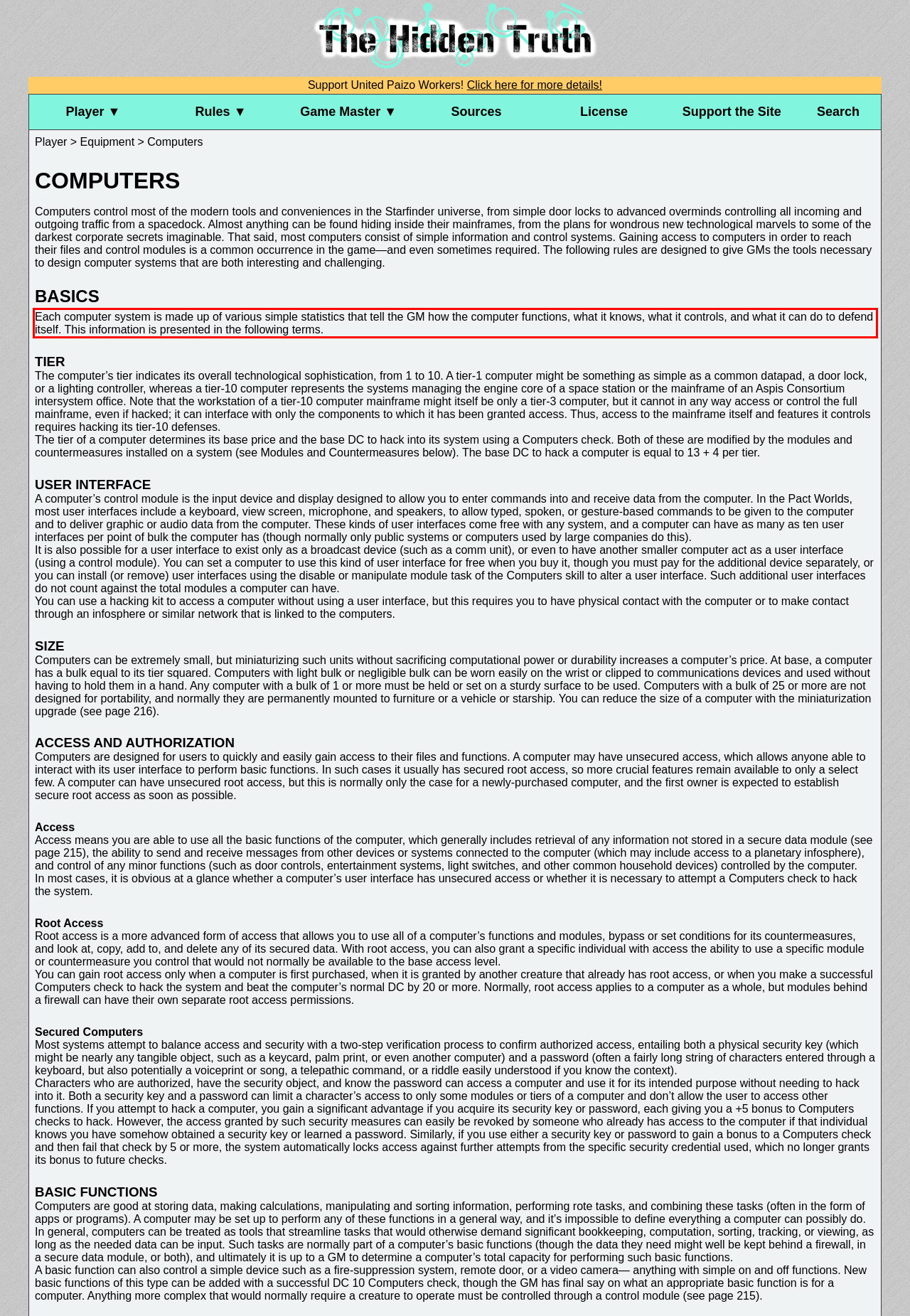Observe the screenshot of the webpage, locate the red bounding box, and extract the text content within it.

Each computer system is made up of various simple statistics that tell the GM how the computer functions, what it knows, what it controls, and what it can do to defend itself. This information is presented in the following terms.